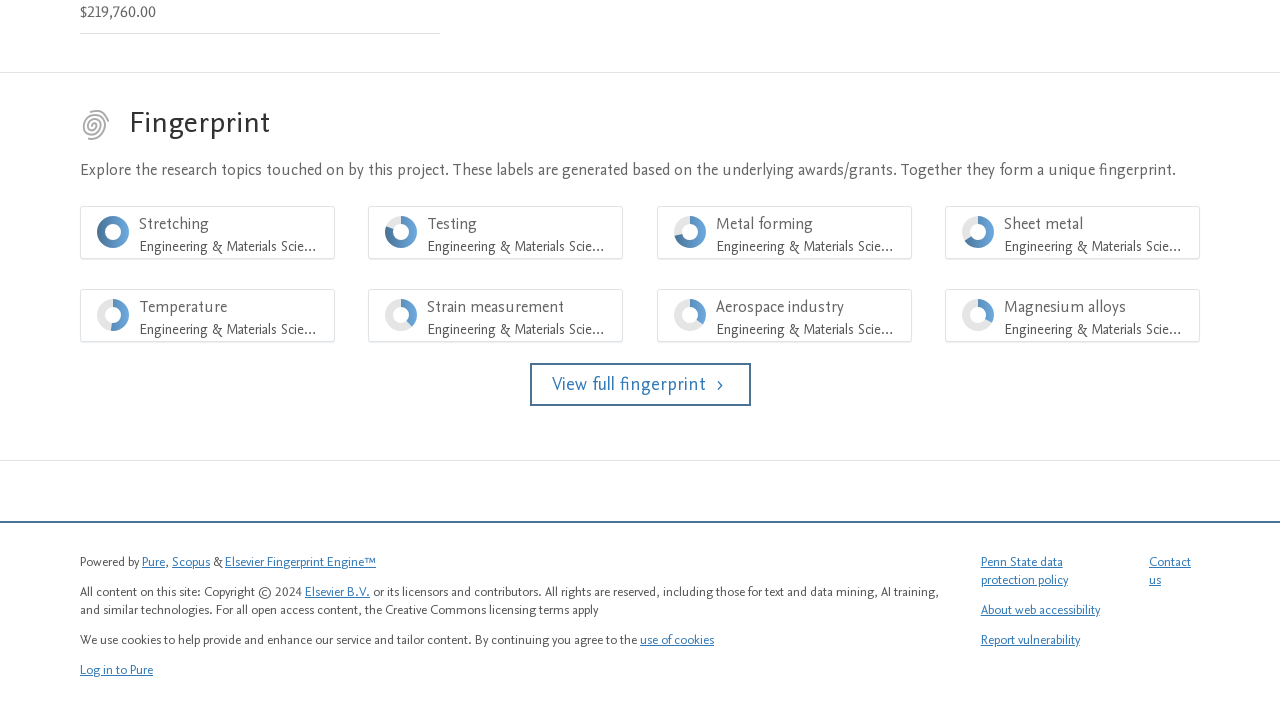Please identify the bounding box coordinates of where to click in order to follow the instruction: "Log in to Pure".

[0.062, 0.916, 0.12, 0.941]